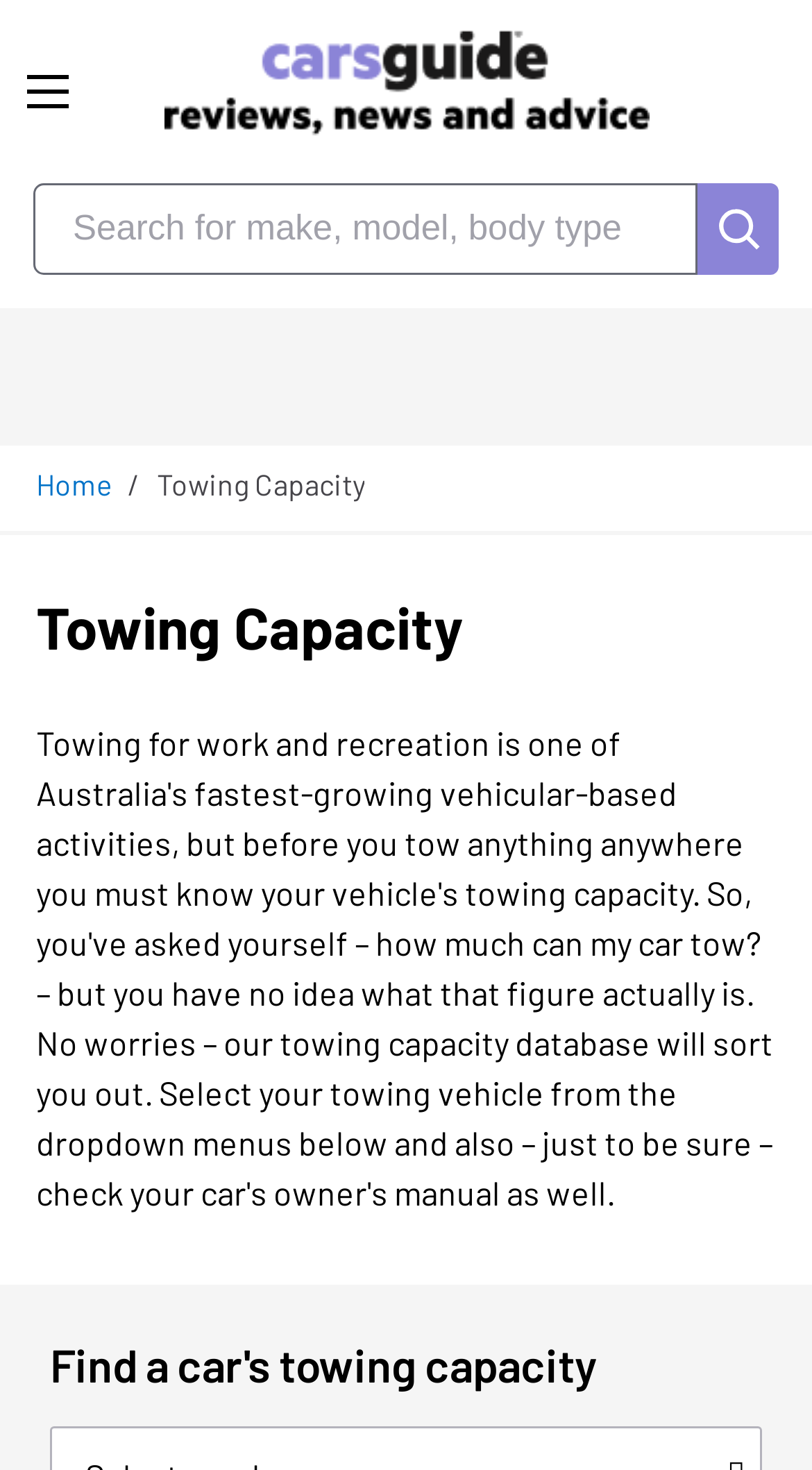Specify the bounding box coordinates of the area to click in order to follow the given instruction: "Click on the CarsGuide Logo."

[0.0, 0.014, 1.0, 0.088]